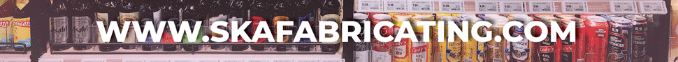Please provide a comprehensive answer to the question based on the screenshot: What types of beverages are visible in the image?

The image showcases a range of beverages, including soft drinks and potentially sparkling beverages, reflecting a selection intended to cater to diverse tastes and preferences.